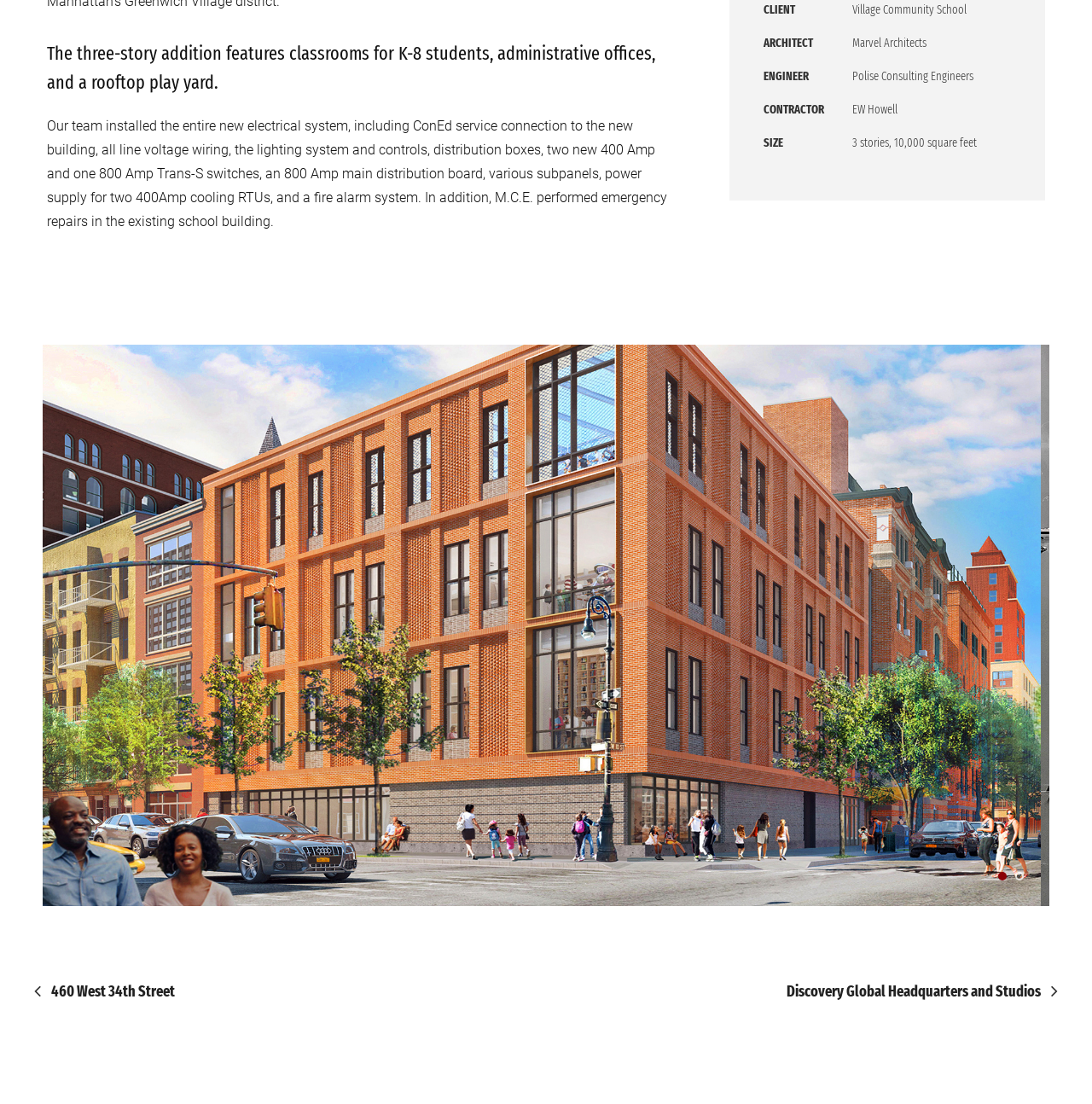For the element described, predict the bounding box coordinates as (top-left x, top-left y, bottom-right x, bottom-right y). All values should be between 0 and 1. Element description: 460 West 34th Street

[0.031, 0.89, 0.16, 0.906]